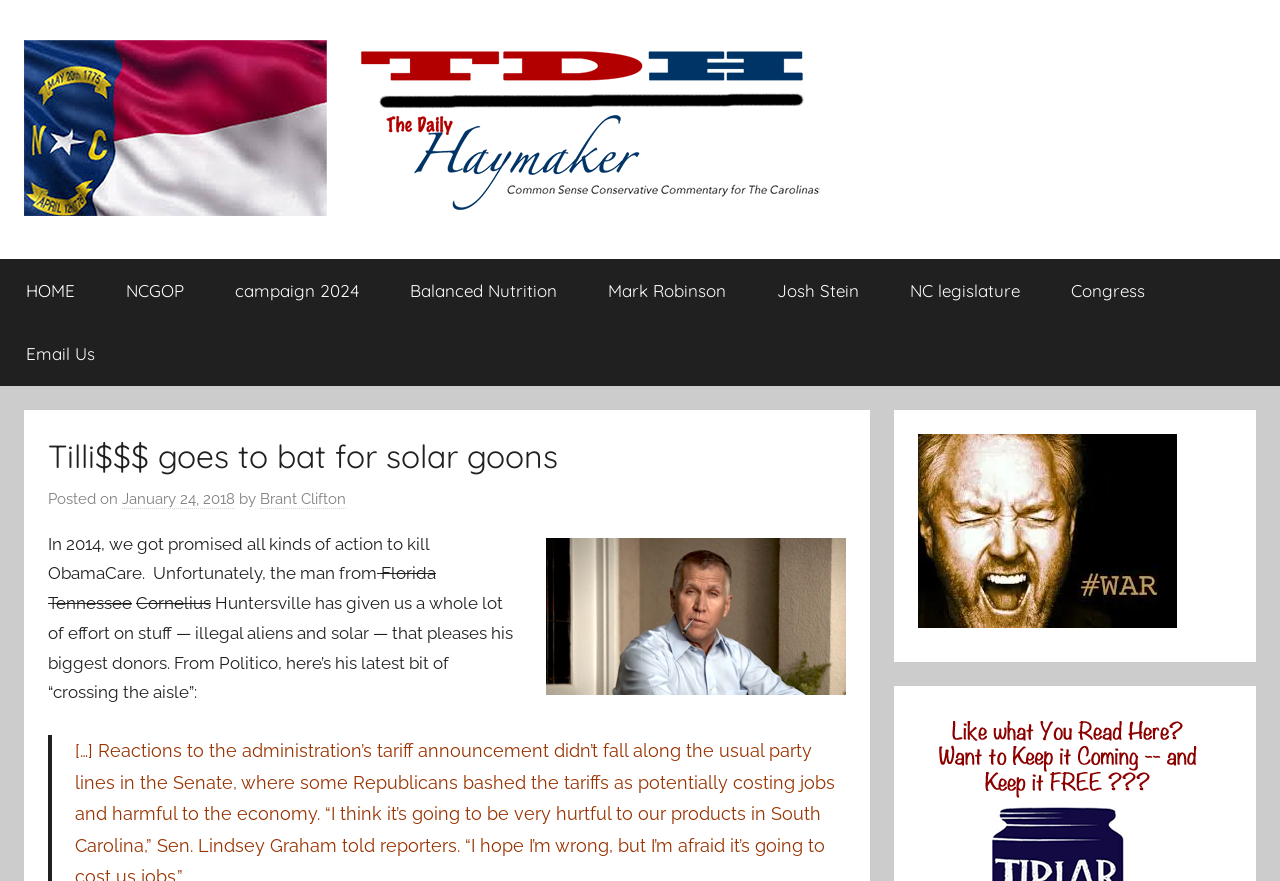Give a detailed account of the webpage.

The webpage appears to be a blog post from "The Daily Haymaker" with a title "Tilli$$$ goes to bat for solar goons". At the top left corner, there is a link to the website's homepage, accompanied by an image with the same name. Below this, there is a brief description of the website, "Carolina-flavored conservative commentary".

On the top right side, there is a primary navigation menu with 9 links: "HOME", "NCGOP", "campaign 2024", "Balanced Nutrition", "Mark Robinson", "Josh Stein", "NC legislature", "Congress", and "Email Us".

The main content of the webpage is a blog post, which starts with a heading "Tilli$$$ goes to bat for solar goons" followed by the date "January 24, 2018" and the author's name "Brant Clifton". The post begins with a paragraph discussing ObamaCare and the actions of a politician from Florida, Tennessee, Cornelius Huntersville. The text continues to describe the politician's efforts on issues like illegal aliens and solar, which seem to please his biggest donors.